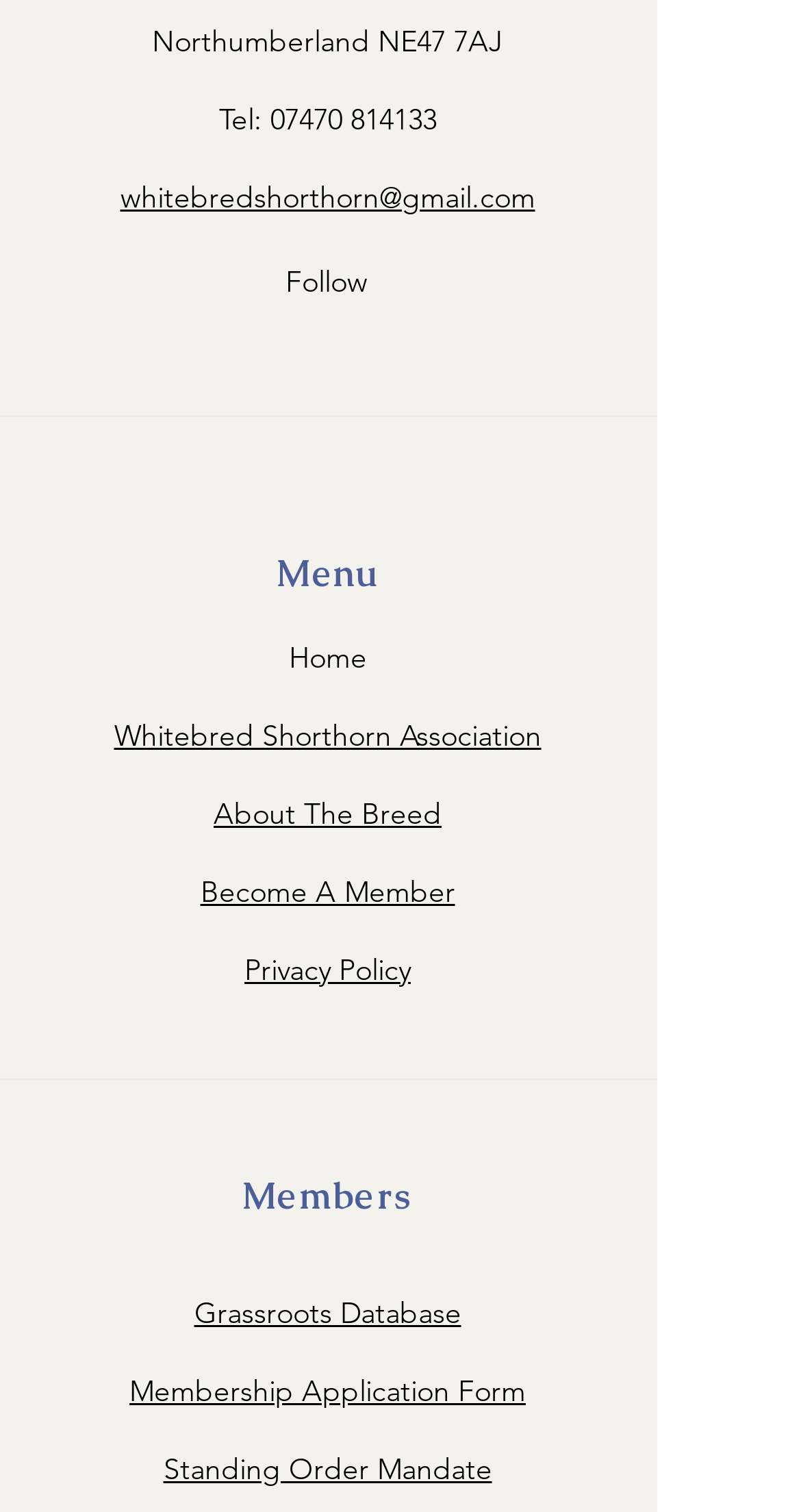Please specify the bounding box coordinates of the area that should be clicked to accomplish the following instruction: "Go to Home page". The coordinates should consist of four float numbers between 0 and 1, i.e., [left, top, right, bottom].

[0.36, 0.423, 0.458, 0.447]